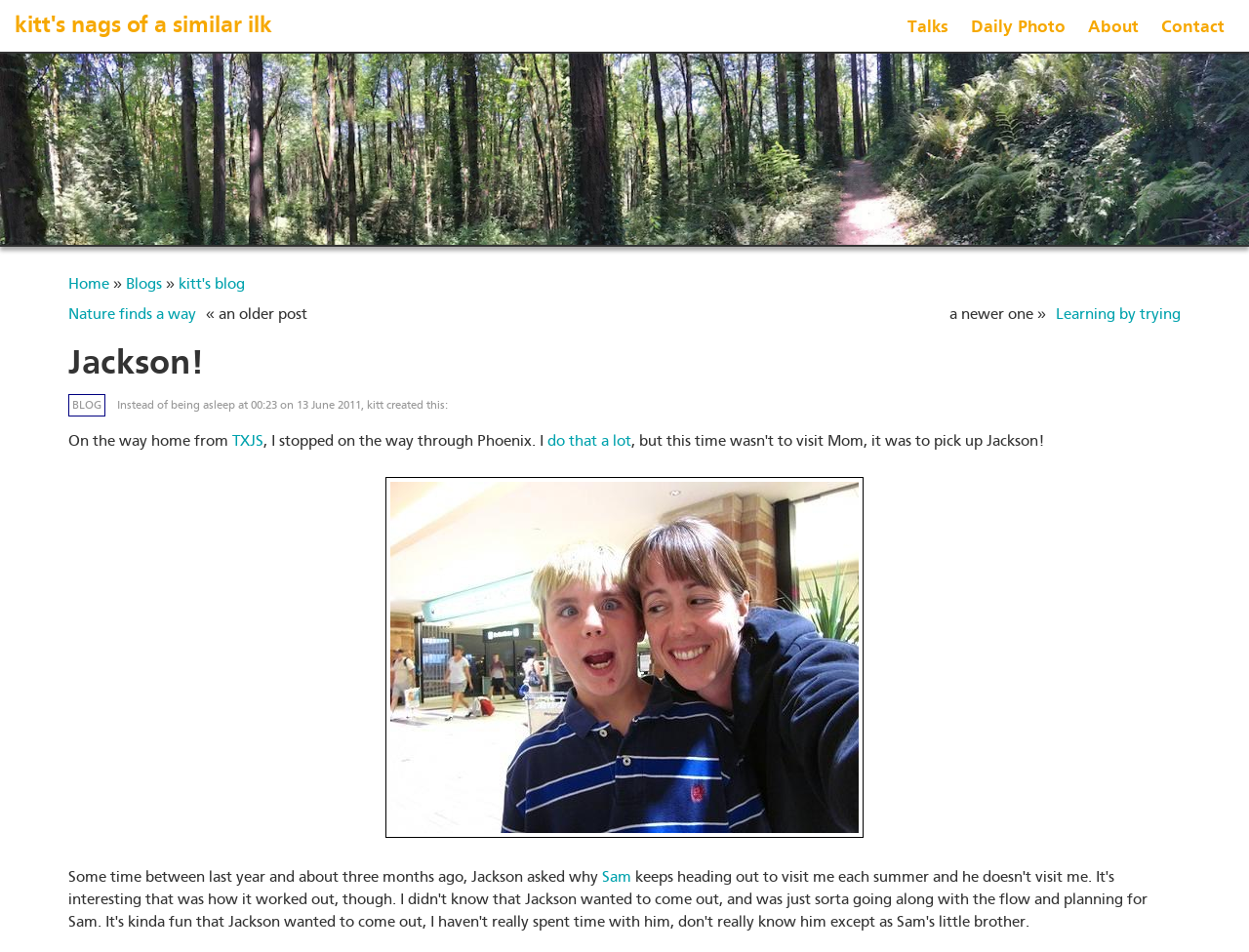Locate the bounding box for the described UI element: "Daily Photo". Ensure the coordinates are four float numbers between 0 and 1, formatted as [left, top, right, bottom].

[0.773, 0.003, 0.855, 0.054]